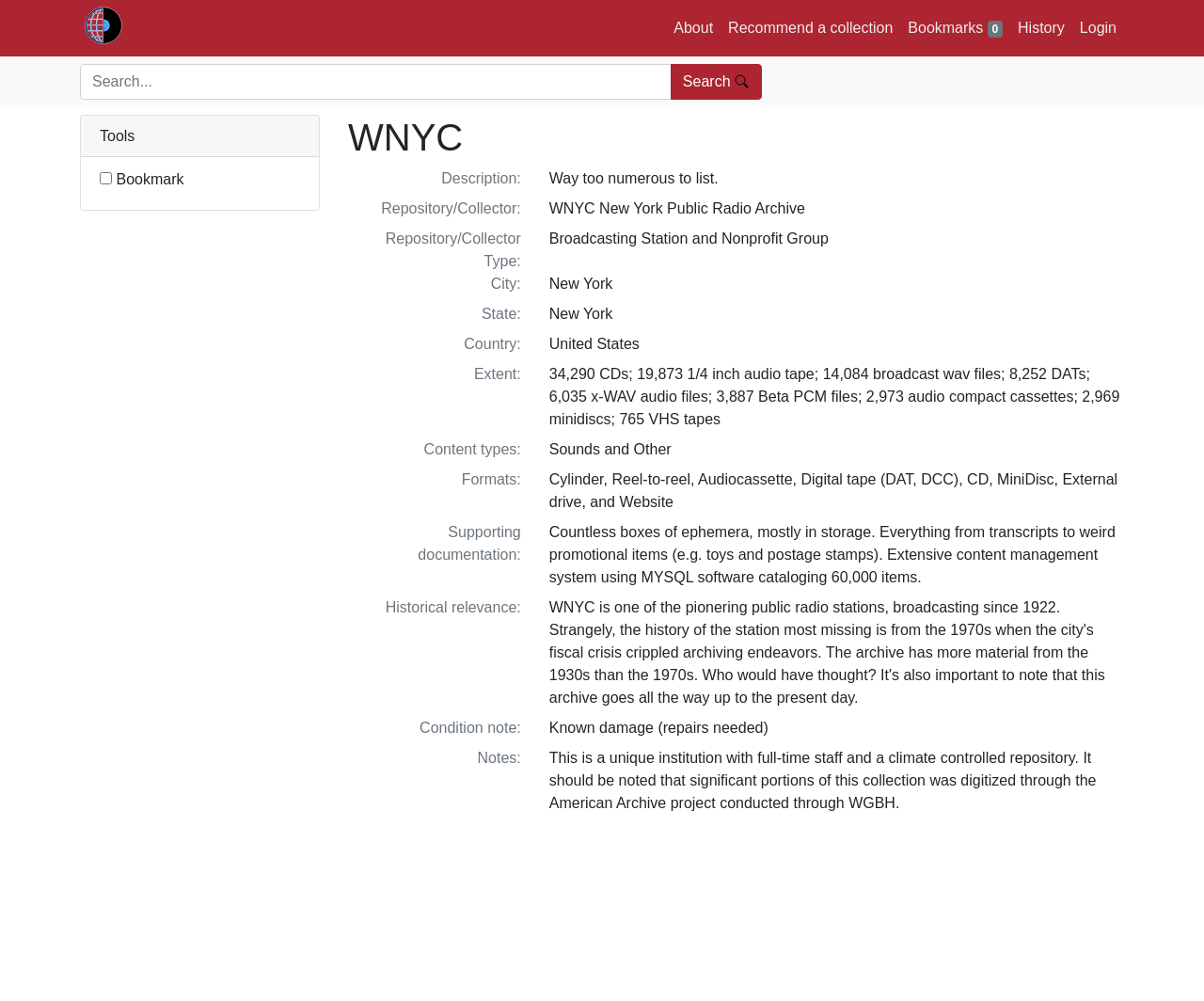Refer to the element description Bookmarks 0 and identify the corresponding bounding box in the screenshot. Format the coordinates as (top-left x, top-left y, bottom-right x, bottom-right y) with values in the range of 0 to 1.

[0.748, 0.009, 0.839, 0.047]